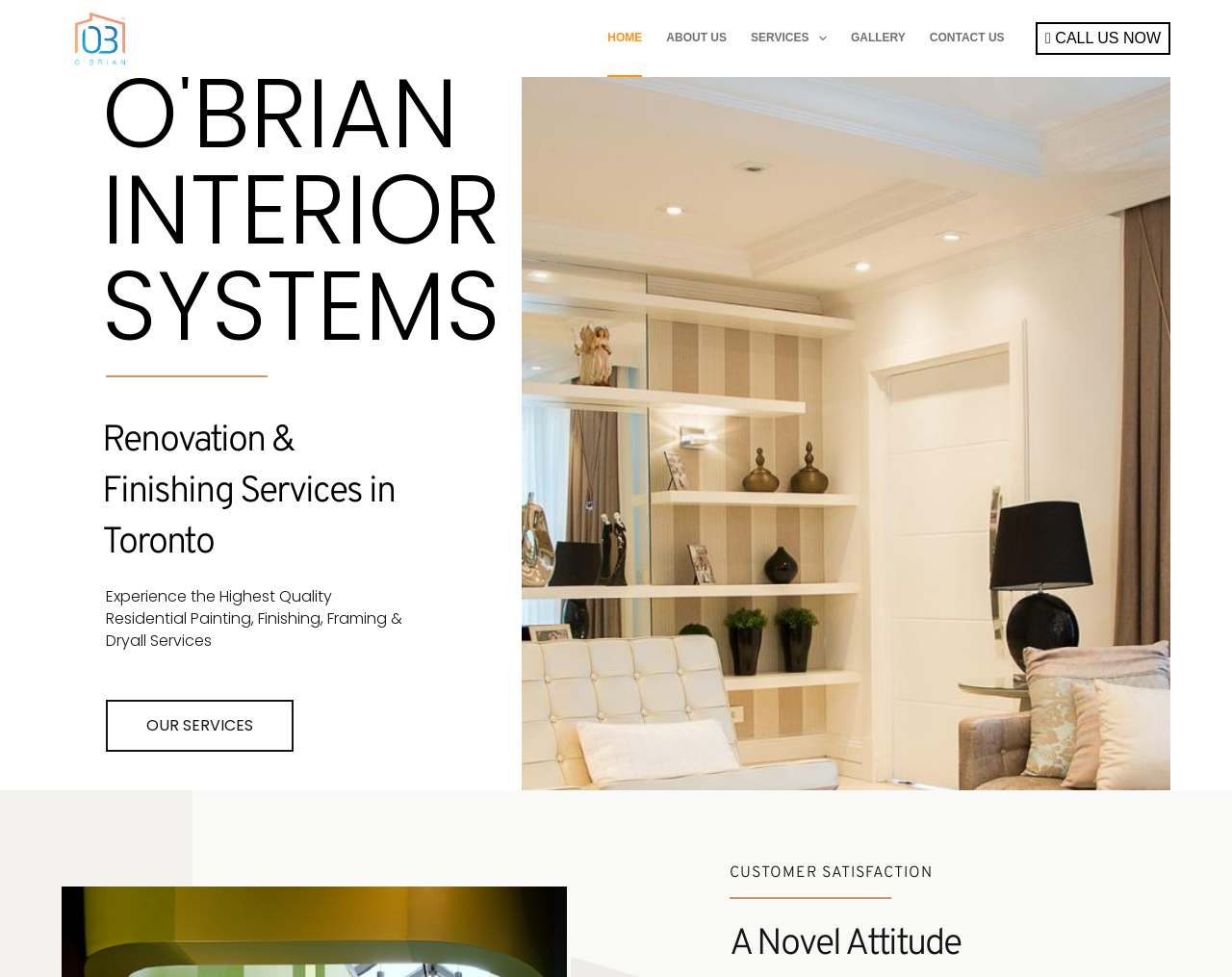Please identify the bounding box coordinates of the clickable region that I should interact with to perform the following instruction: "Click the 'OBrian Interior Systems' logo". The coordinates should be expressed as four float numbers between 0 and 1, i.e., [left, top, right, bottom].

[0.05, 0.0, 0.112, 0.079]